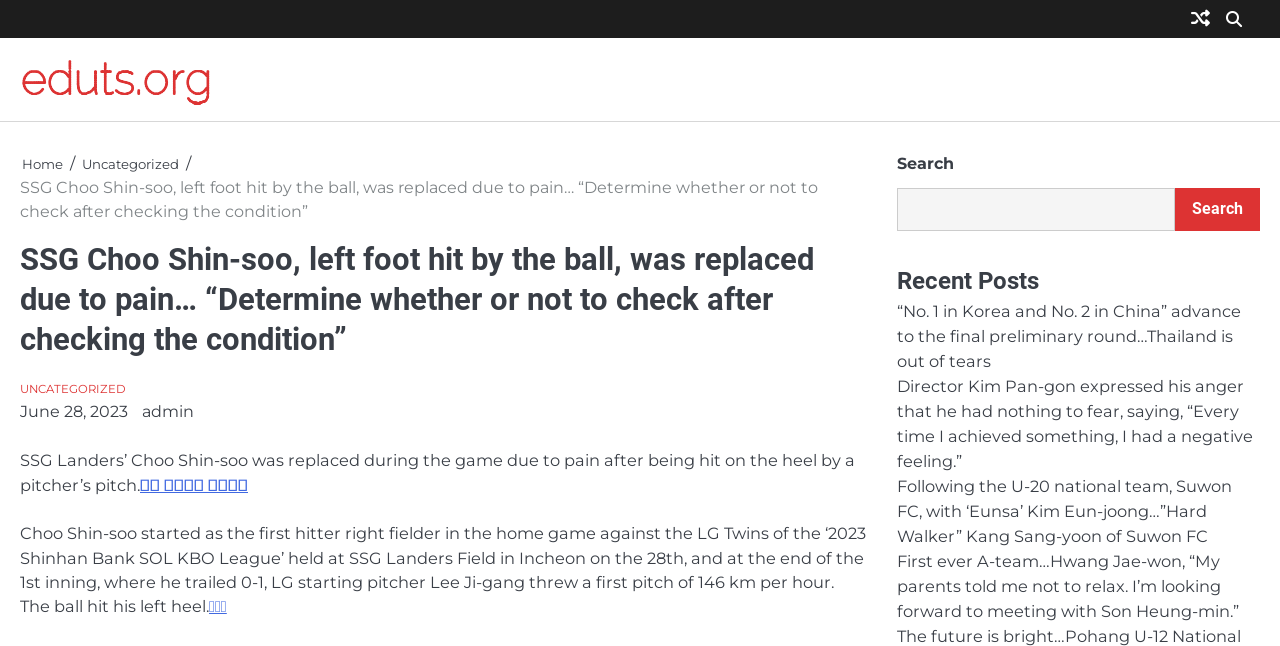Can you provide the bounding box coordinates for the element that should be clicked to implement the instruction: "Search for something"?

[0.701, 0.292, 0.918, 0.357]